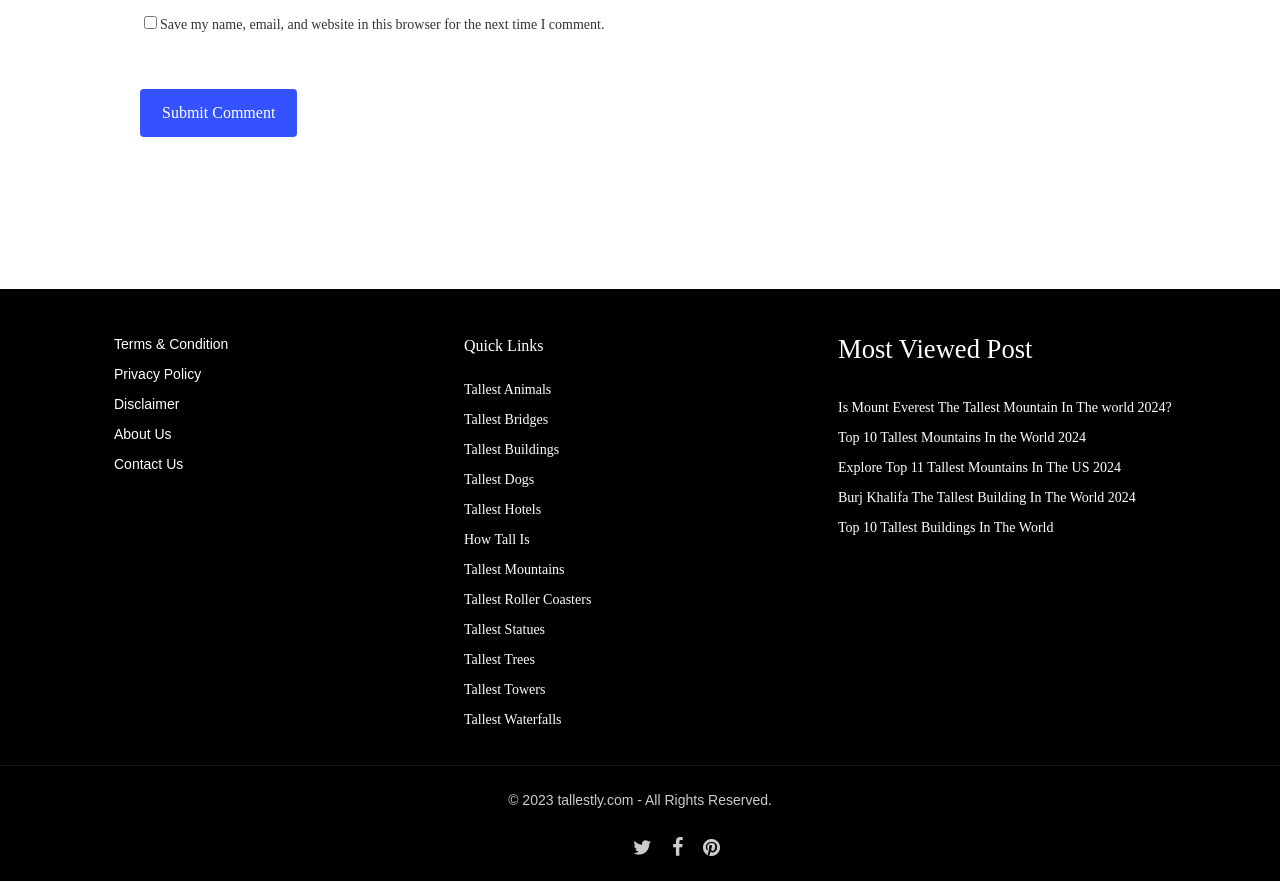What is the topic of the 'Most Viewed Post' section?
Please provide a detailed answer to the question.

The 'Most Viewed Post' section contains links with titles such as 'Is Mount Everest The Tallest Mountain In The world 2024?', 'Top 10 Tallest Mountains In the World 2024', and 'Explore Top 11 Tallest Mountains In The US 2024'. This suggests that the topic of the 'Most Viewed Post' section is related to the tallest mountains.